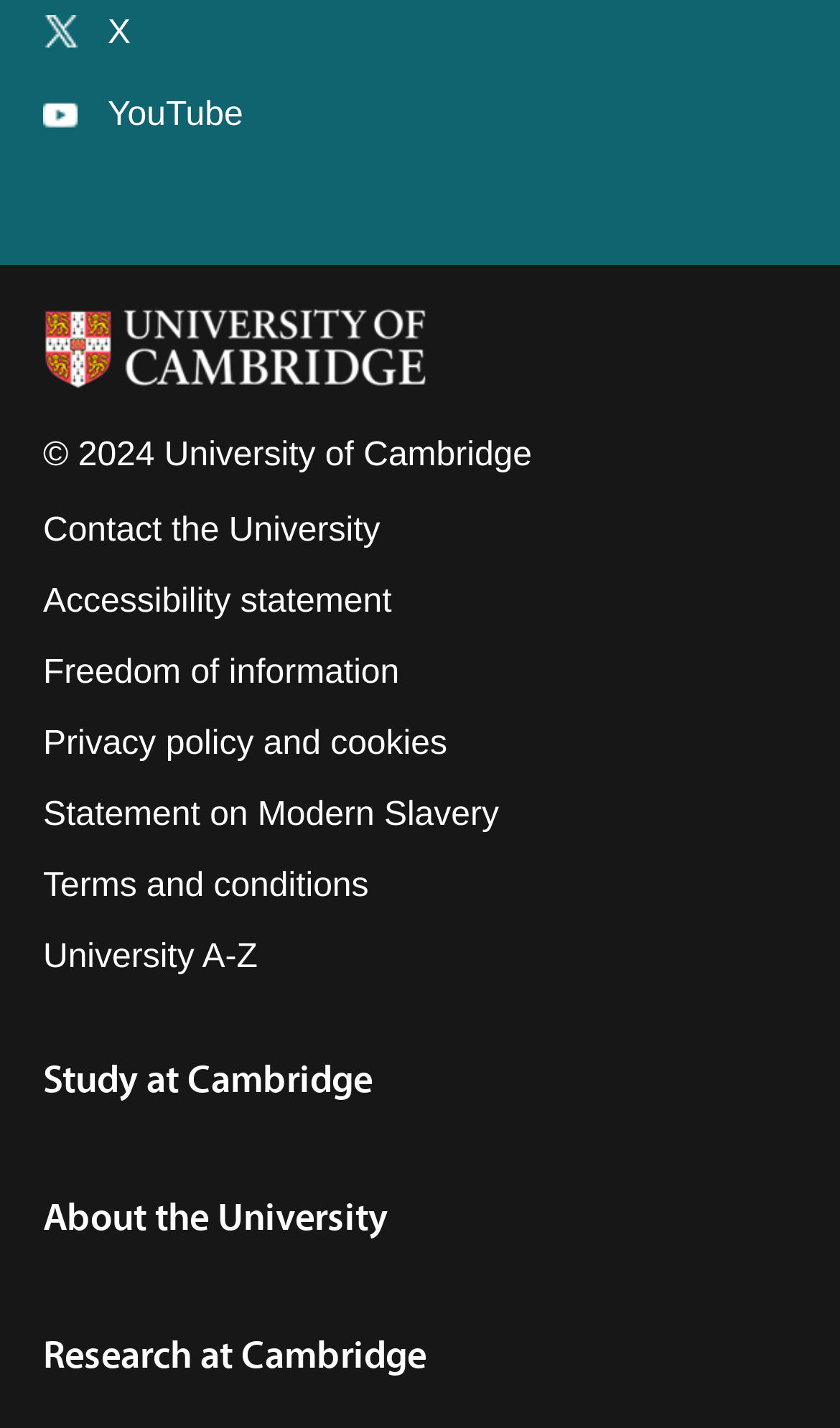Please identify the bounding box coordinates of the area I need to click to accomplish the following instruction: "Learn about the University".

[0.051, 0.834, 0.462, 0.868]